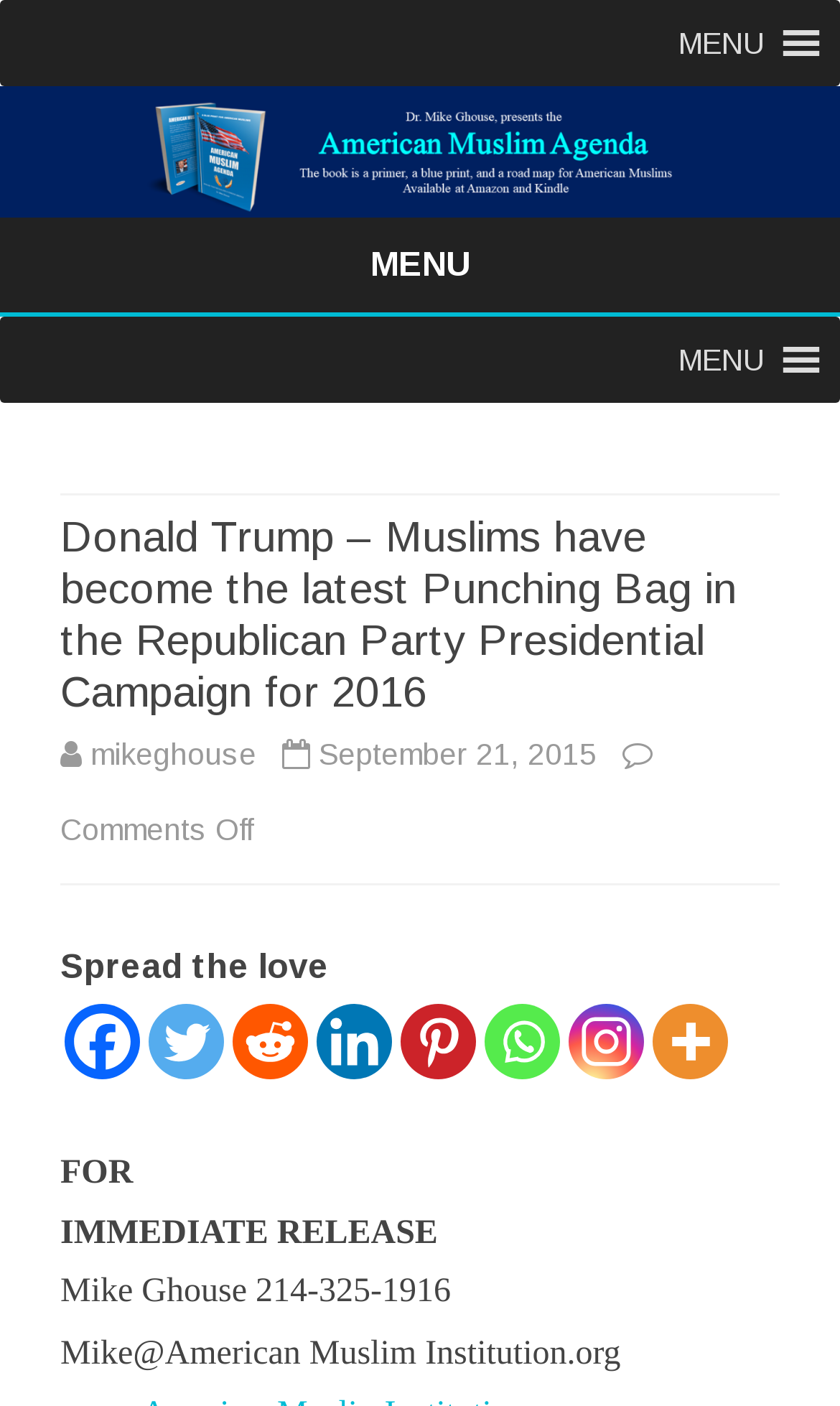Use the information in the screenshot to answer the question comprehensively: How many social media platforms are listed for sharing?

The social media platforms are listed below the 'Spread the love' text, and they include Facebook, Twitter, Reddit, Linkedin, Pinterest, Whatsapp, Instagram, and More. There are 9 platforms in total.